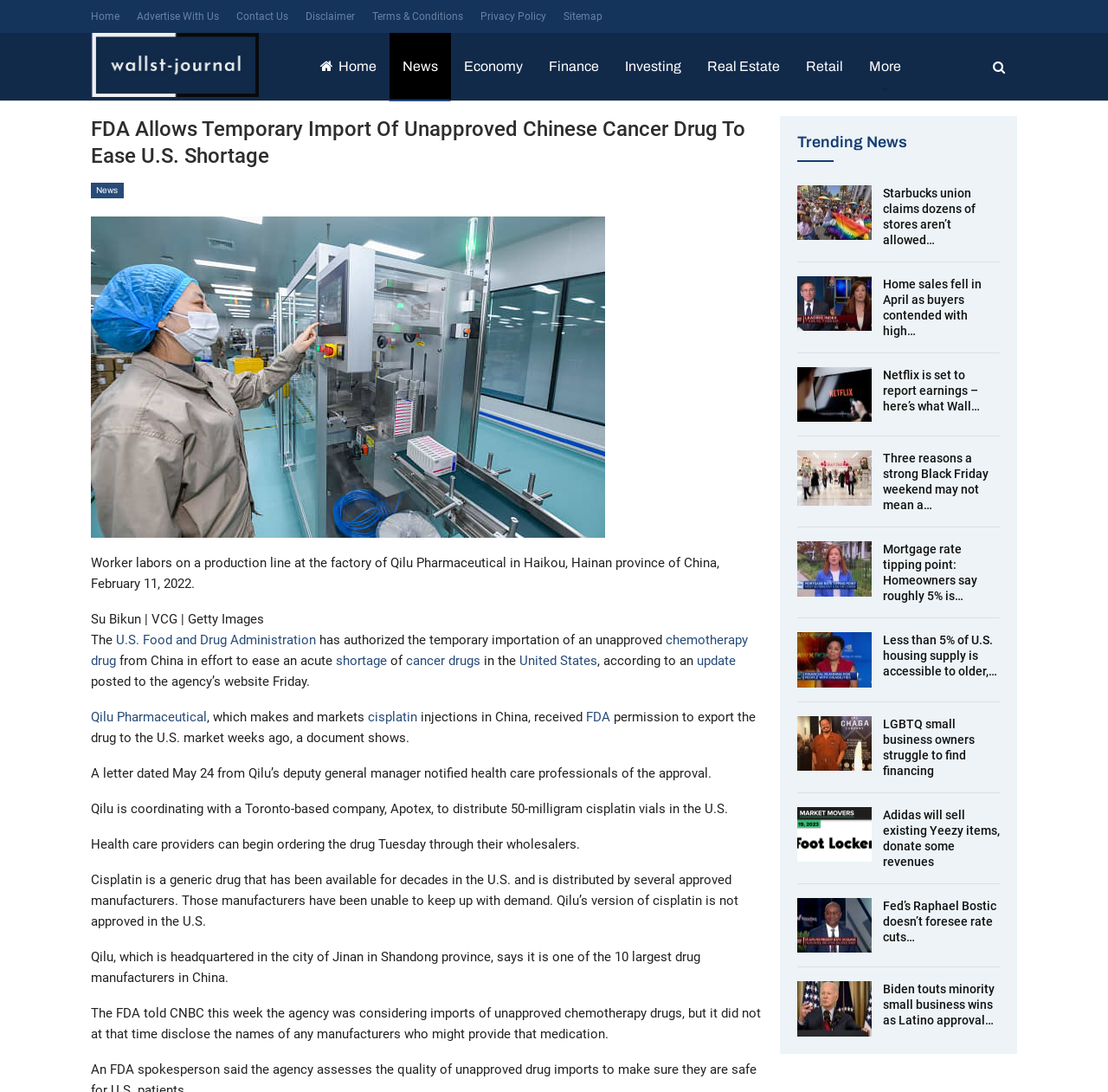Given the description "U.S. Food and Drug Administration", provide the bounding box coordinates of the corresponding UI element.

[0.105, 0.579, 0.285, 0.593]